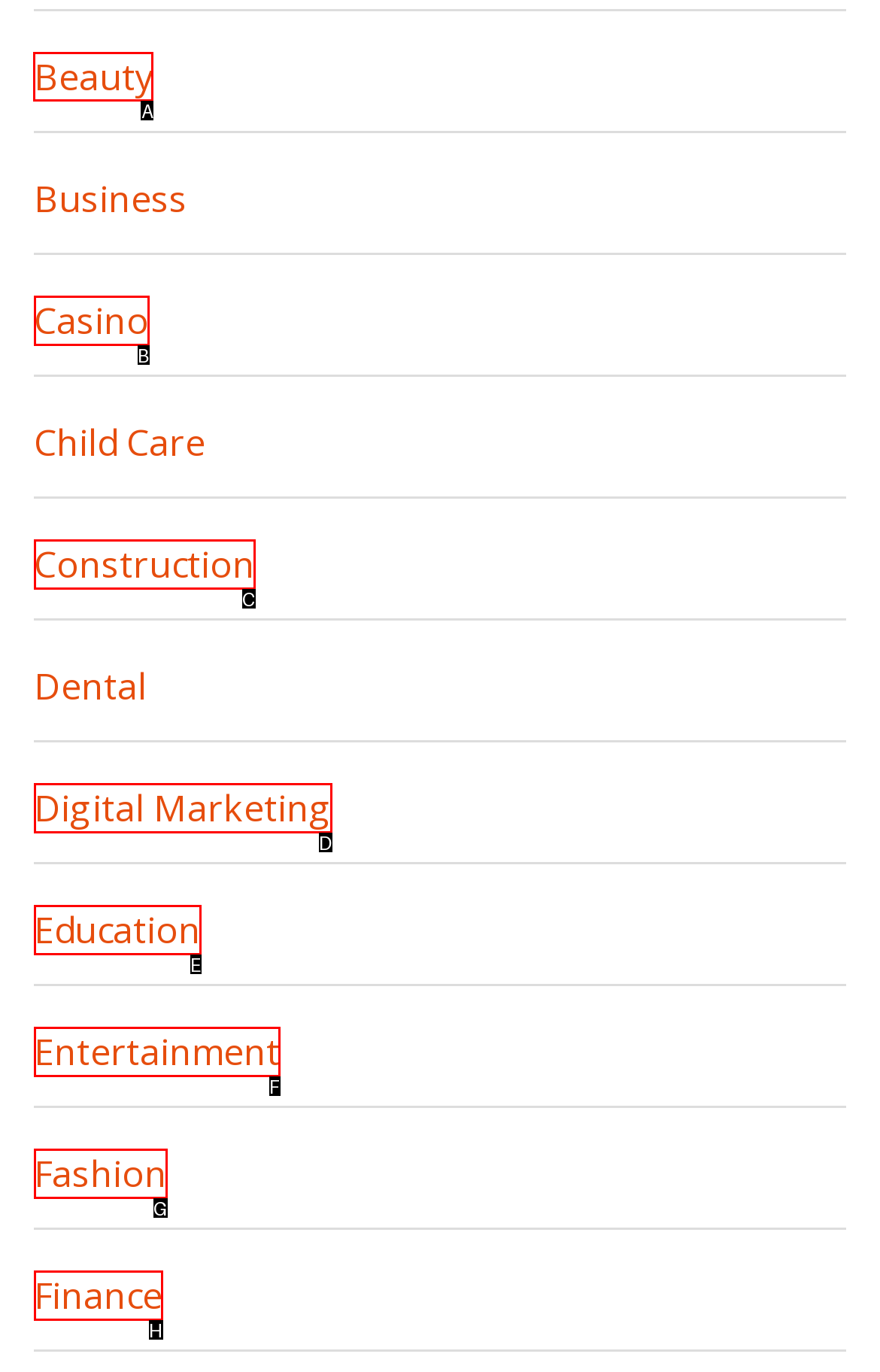Identify which lettered option to click to carry out the task: View customer reviews. Provide the letter as your answer.

None